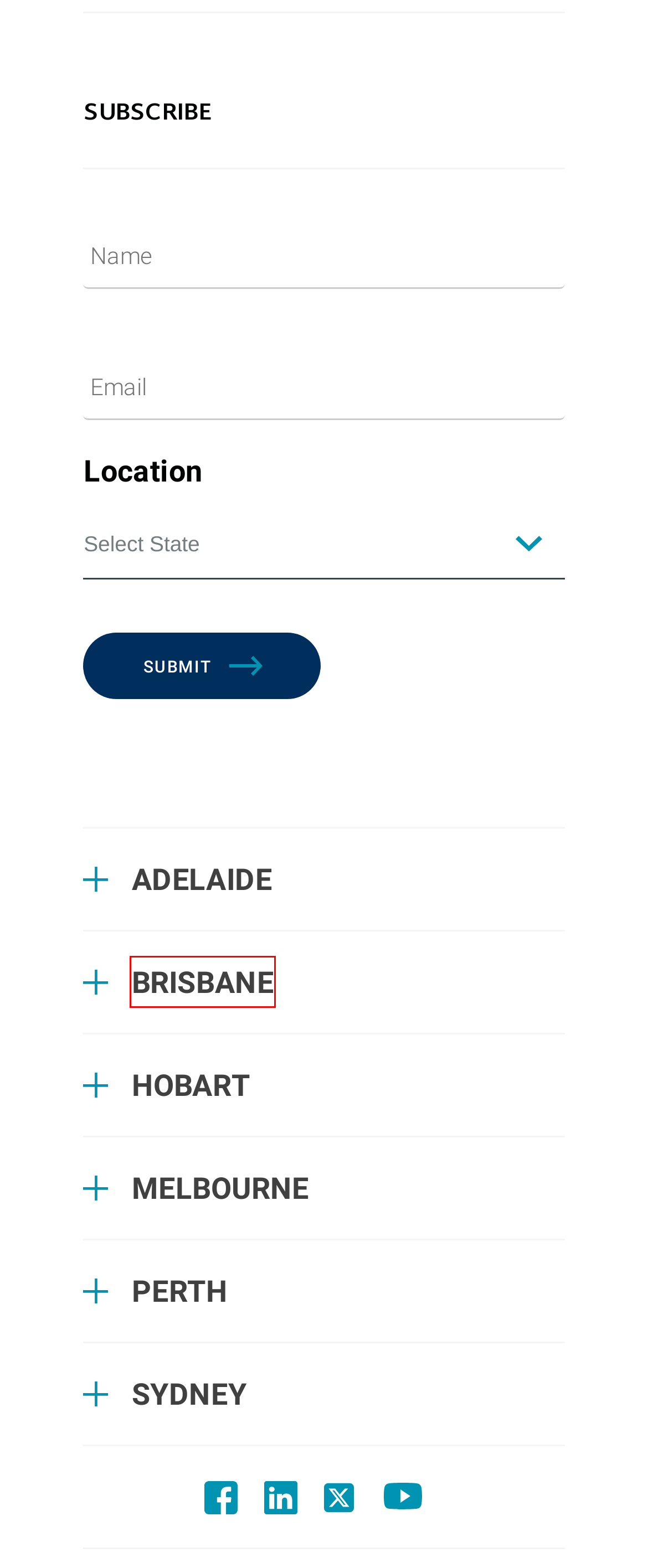Examine the screenshot of a webpage featuring a red bounding box and identify the best matching webpage description for the new page that results from clicking the element within the box. Here are the options:
A. 200 business and financial experts across Australia
B. Challenging, varied professional careers with Accru
C. Accru Melbourne | Positive Financial Solutions
D. Home - Accru Hobart
E. News - Accru Chartered Accountants
F. Terms of Use - Accru
G. Home - Accru Brisbane
H. Business Advisory | Accru Business Advisory Services - Accru

G